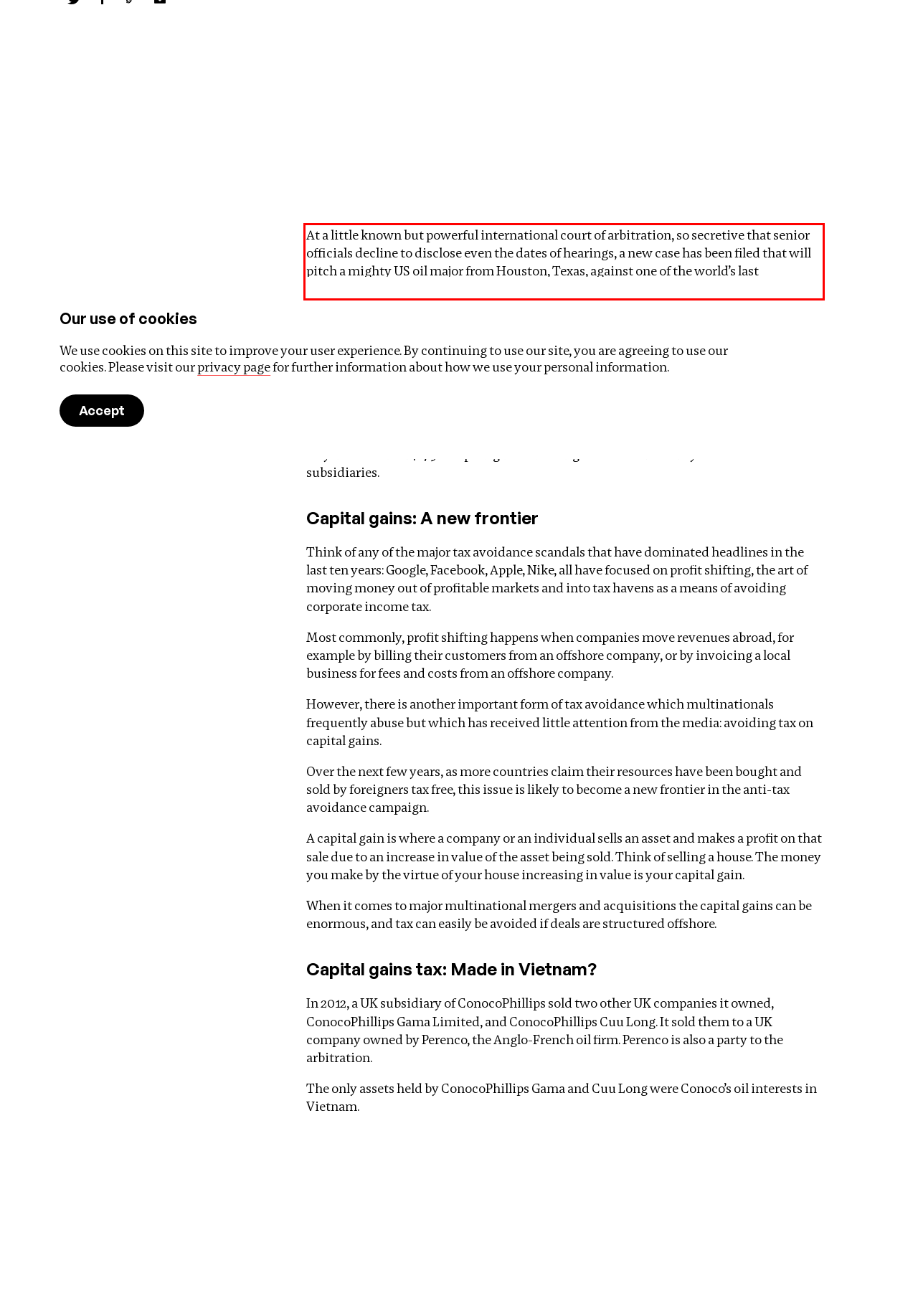You are given a screenshot with a red rectangle. Identify and extract the text within this red bounding box using OCR.

At a little known but powerful international court of arbitration, so secretive that senior officials decline to disclose even the dates of hearings, a new case has been filed that will pitch a mighty US oil major from Houston, Texas, against one of the world’s last Communist-run countries.